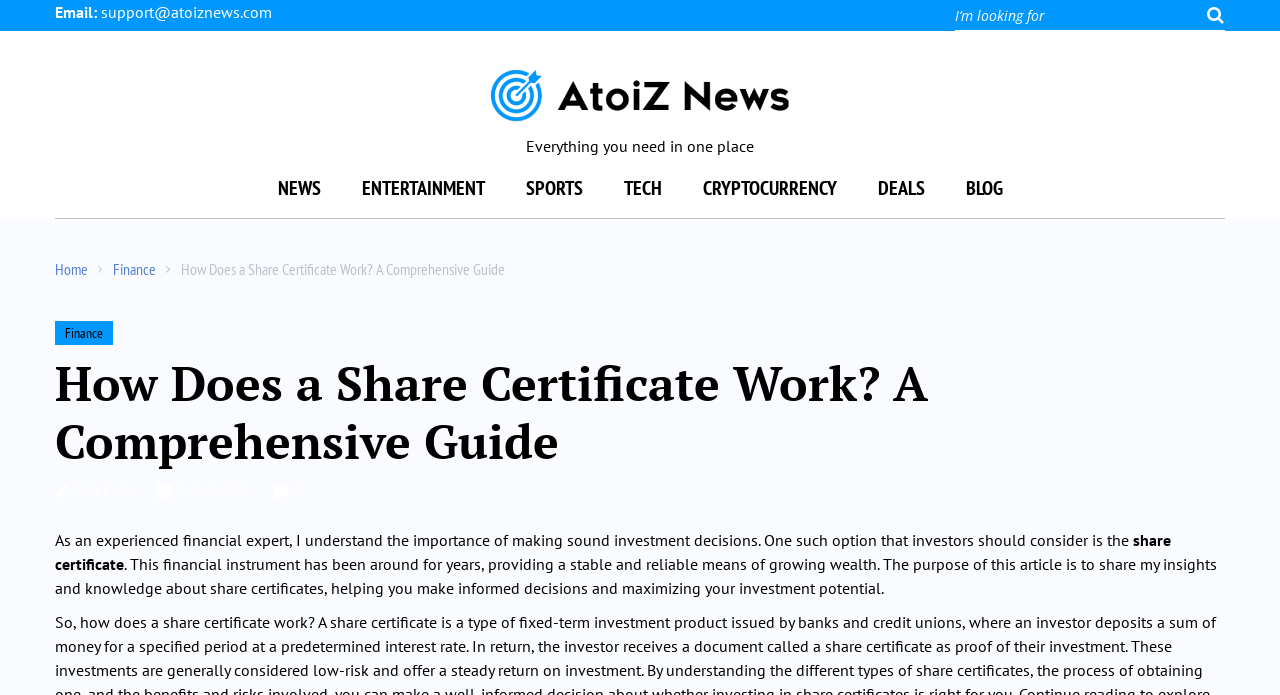Find the coordinates for the bounding box of the element with this description: "Sara Boon".

[0.06, 0.689, 0.103, 0.718]